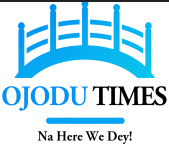What does the graphic representation above the text symbolize?
Respond to the question with a single word or phrase according to the image.

Connection and community